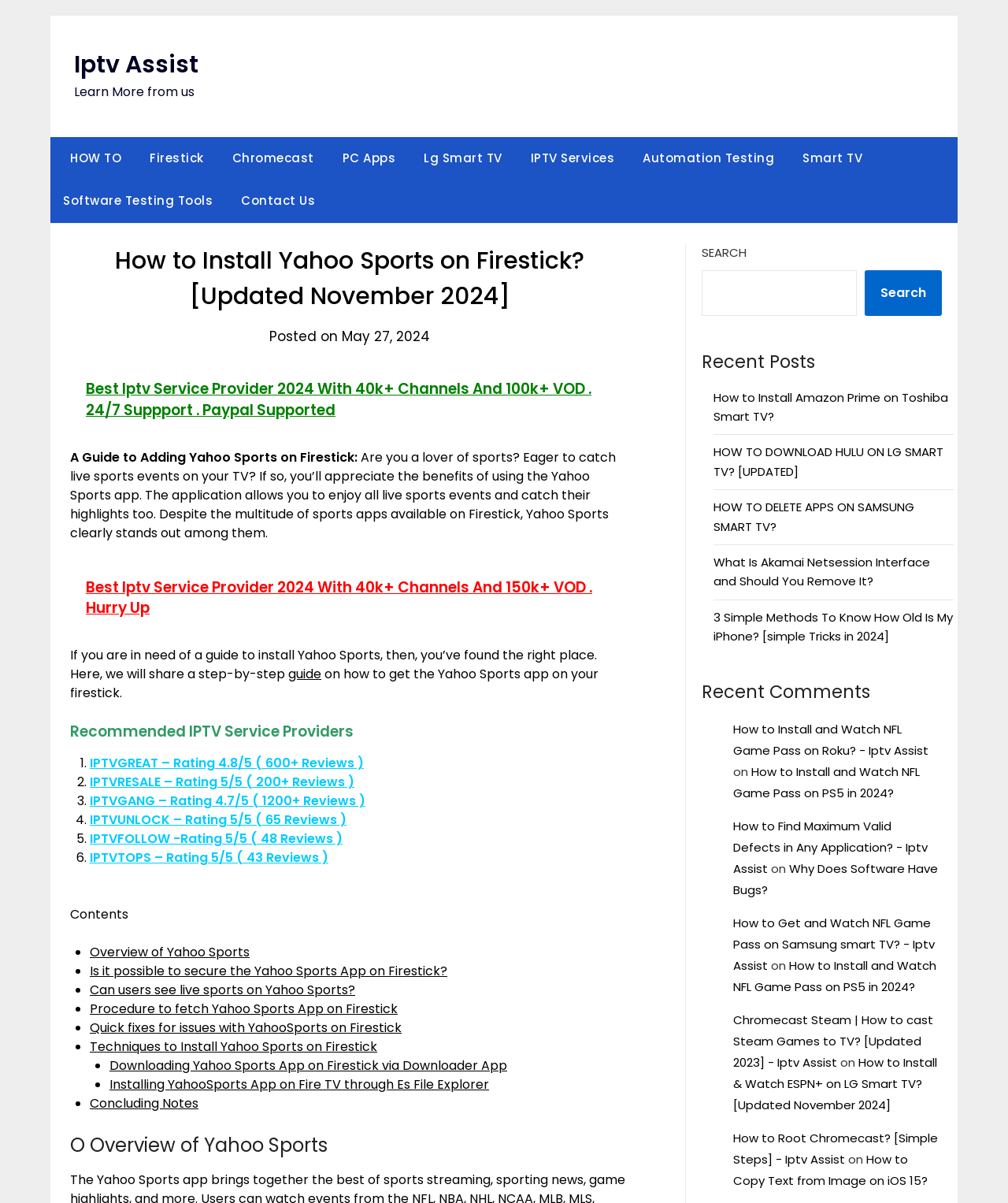Please find the bounding box coordinates of the clickable region needed to complete the following instruction: "Contact us". The bounding box coordinates must consist of four float numbers between 0 and 1, i.e., [left, top, right, bottom].

[0.227, 0.15, 0.325, 0.185]